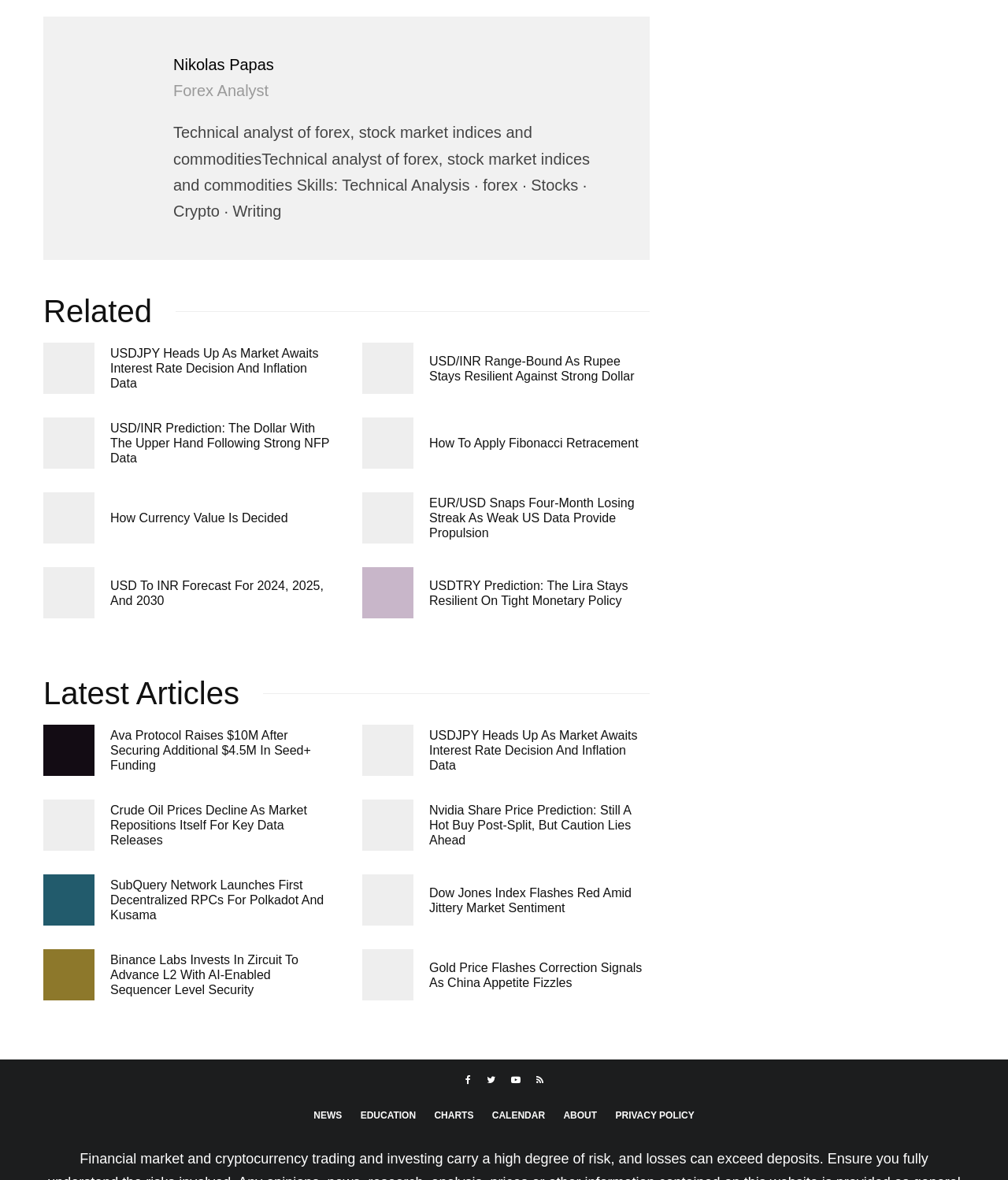Please find the bounding box coordinates for the clickable element needed to perform this instruction: "Read the article about USDJPY".

[0.109, 0.293, 0.328, 0.331]